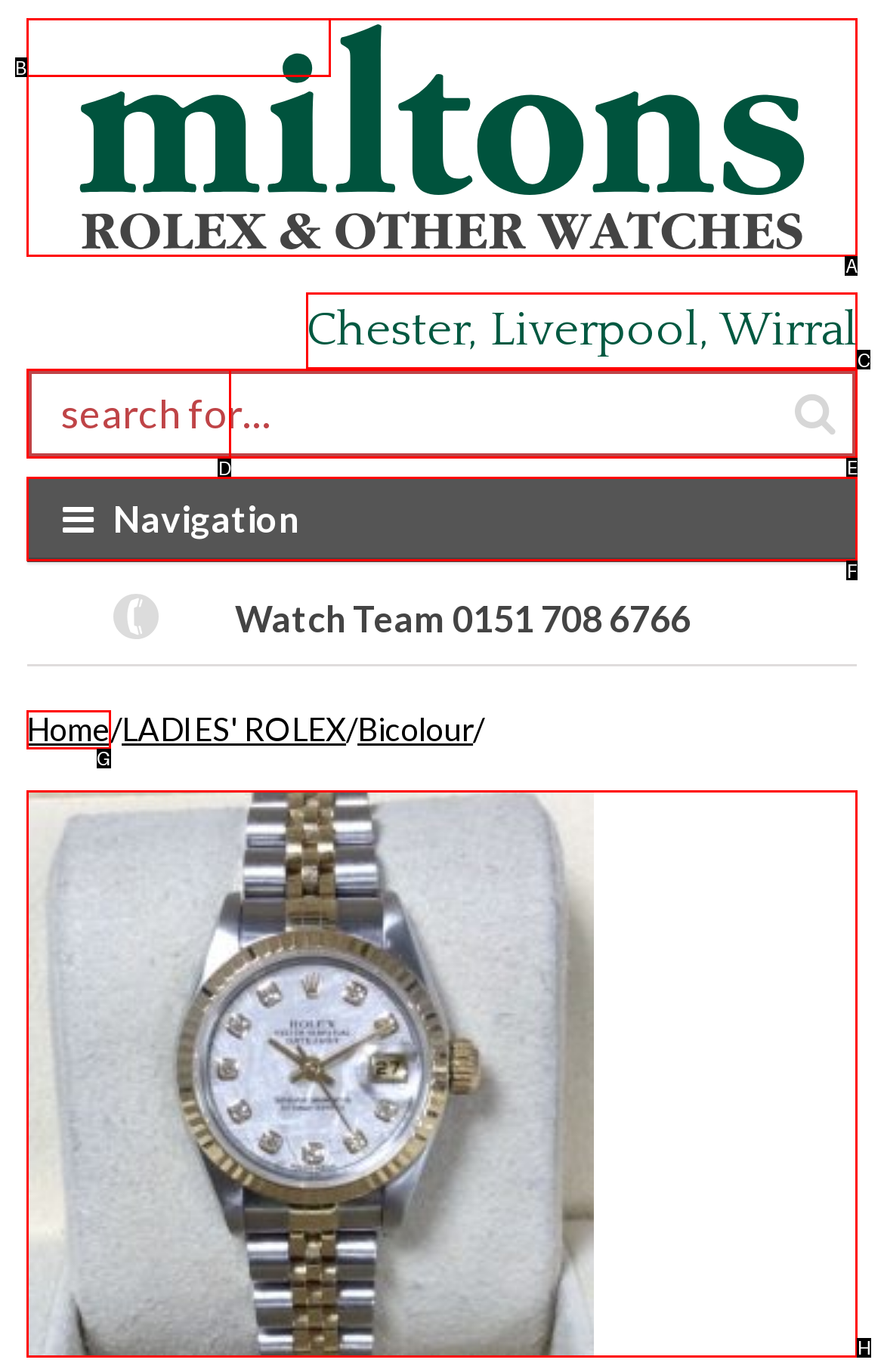Determine which letter corresponds to the UI element to click for this task: Navigate to primary navigation
Respond with the letter from the available options.

F